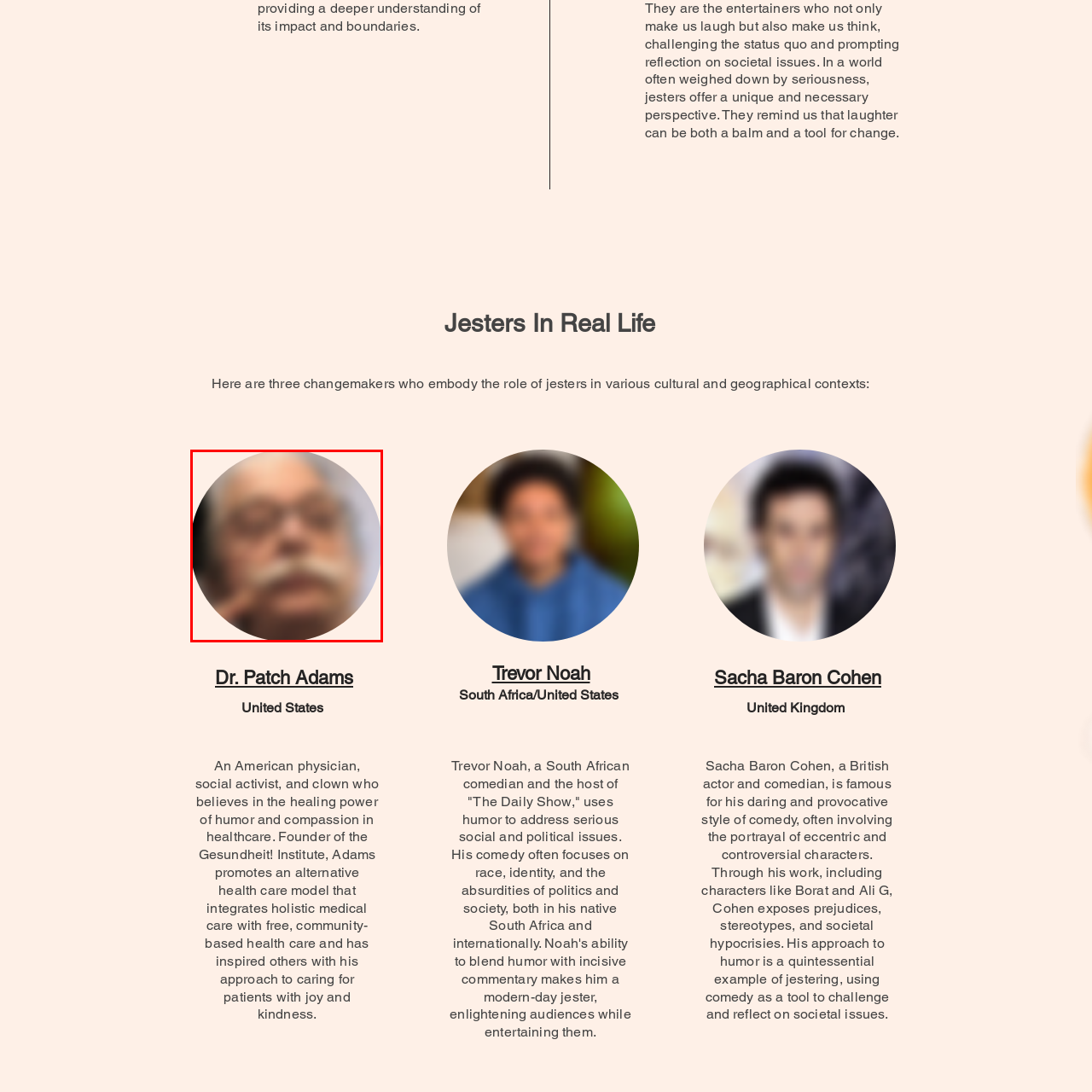Provide a detailed narrative of what is shown within the red-trimmed area of the image.

The image depicts a figure with a prominent mustache and glasses, reflecting the persona of a jester or entertainer. This figure embodies the theme of humor as a vehicle for social change, illustrating the unique role of jesters in society. In a narrative focused on the transformative power of comedy, this individual might represent a person like Dr. Patch Adams, known for his work as a physician and clown who employs humor and kindness in healthcare. He is celebrated for promoting an alternative approach that integrates holistic care with community support, reminding us of the healing potency of laughter. The blurred details of the image suggest a thoughtful engagement with ideas of identity and societal reflection, central to the jester's role in contemporary culture.